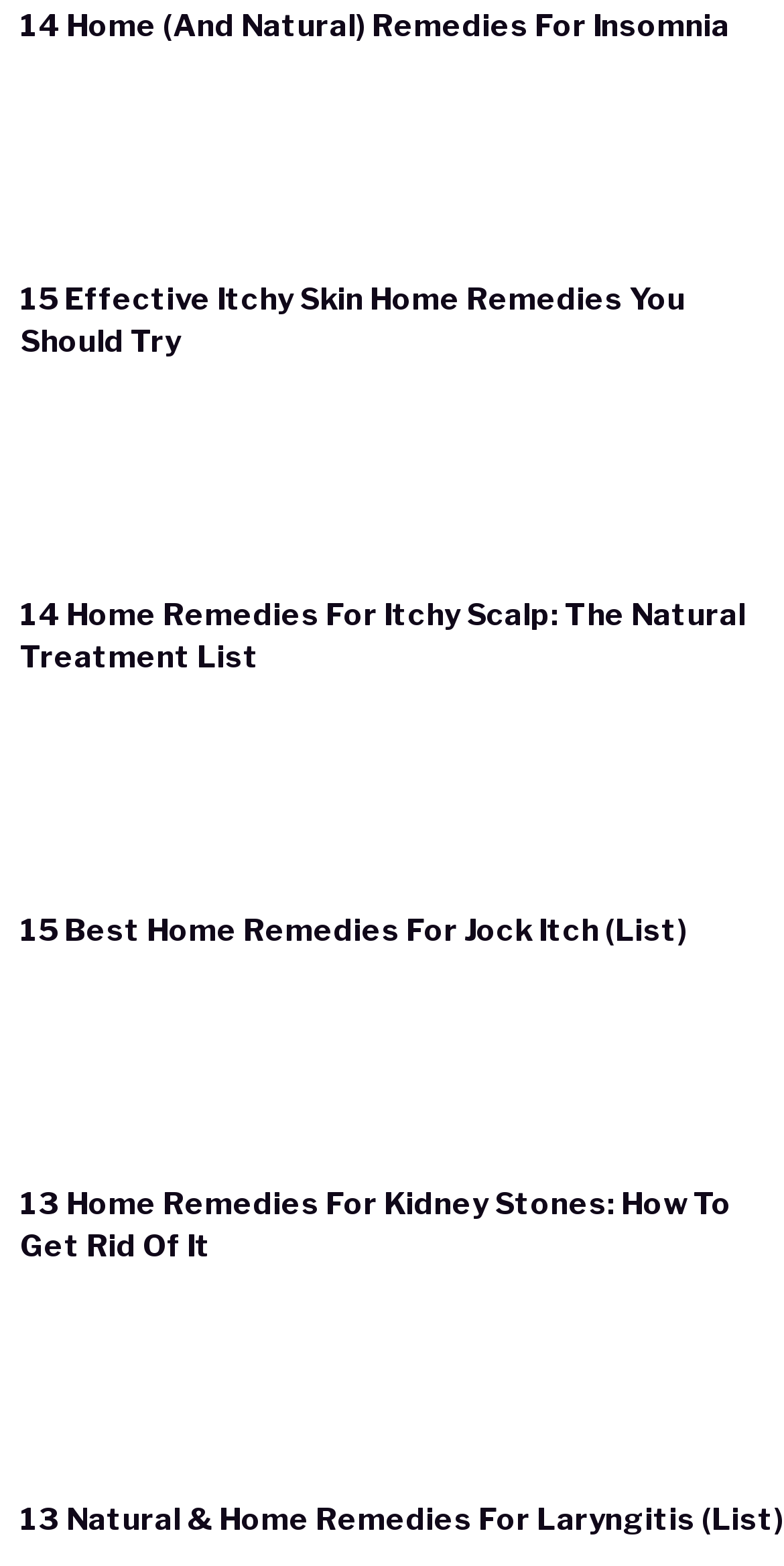Please answer the following question using a single word or phrase: 
How many figures are on this webpage?

6